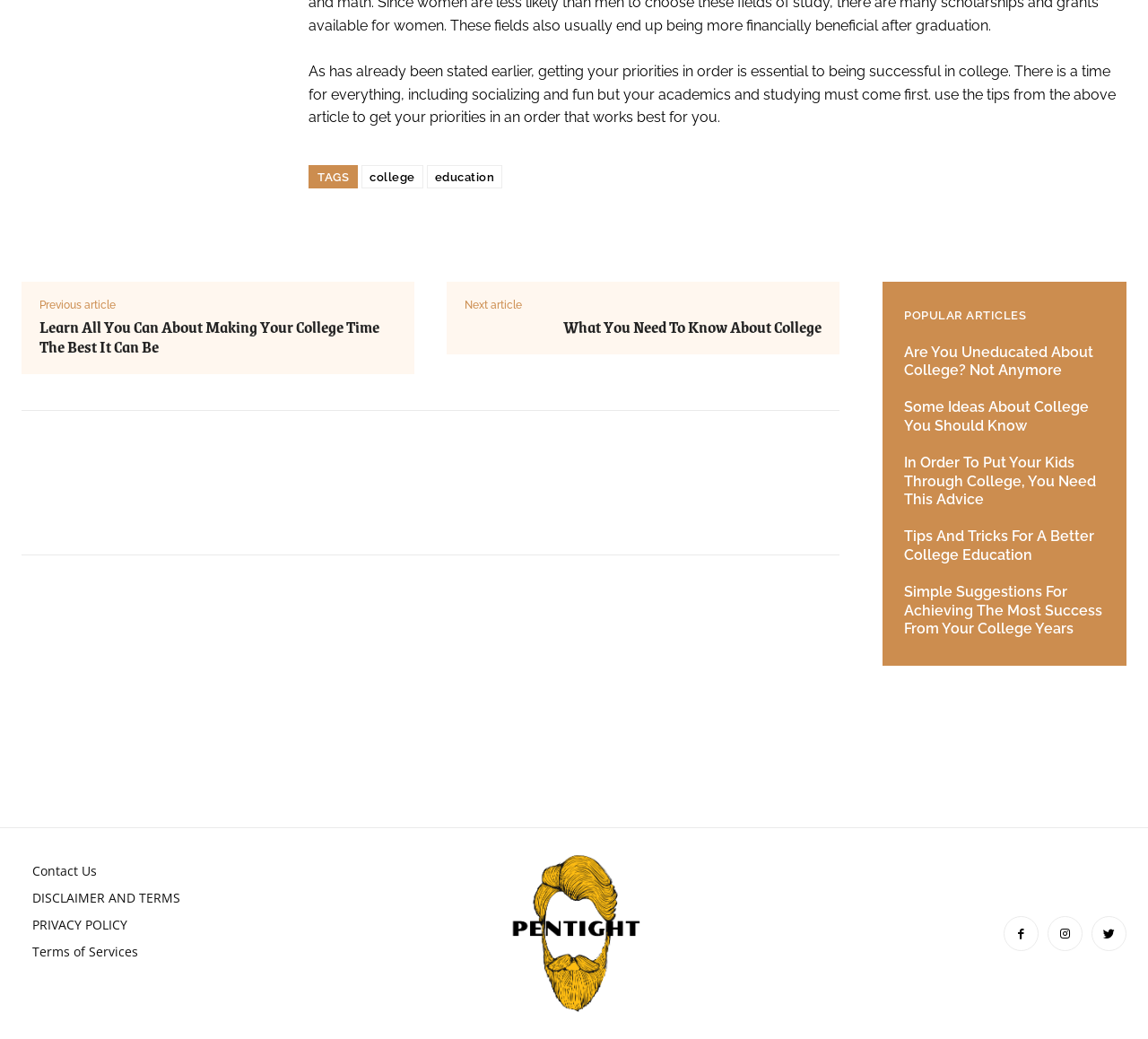Point out the bounding box coordinates of the section to click in order to follow this instruction: "read the previous article".

[0.034, 0.288, 0.101, 0.3]